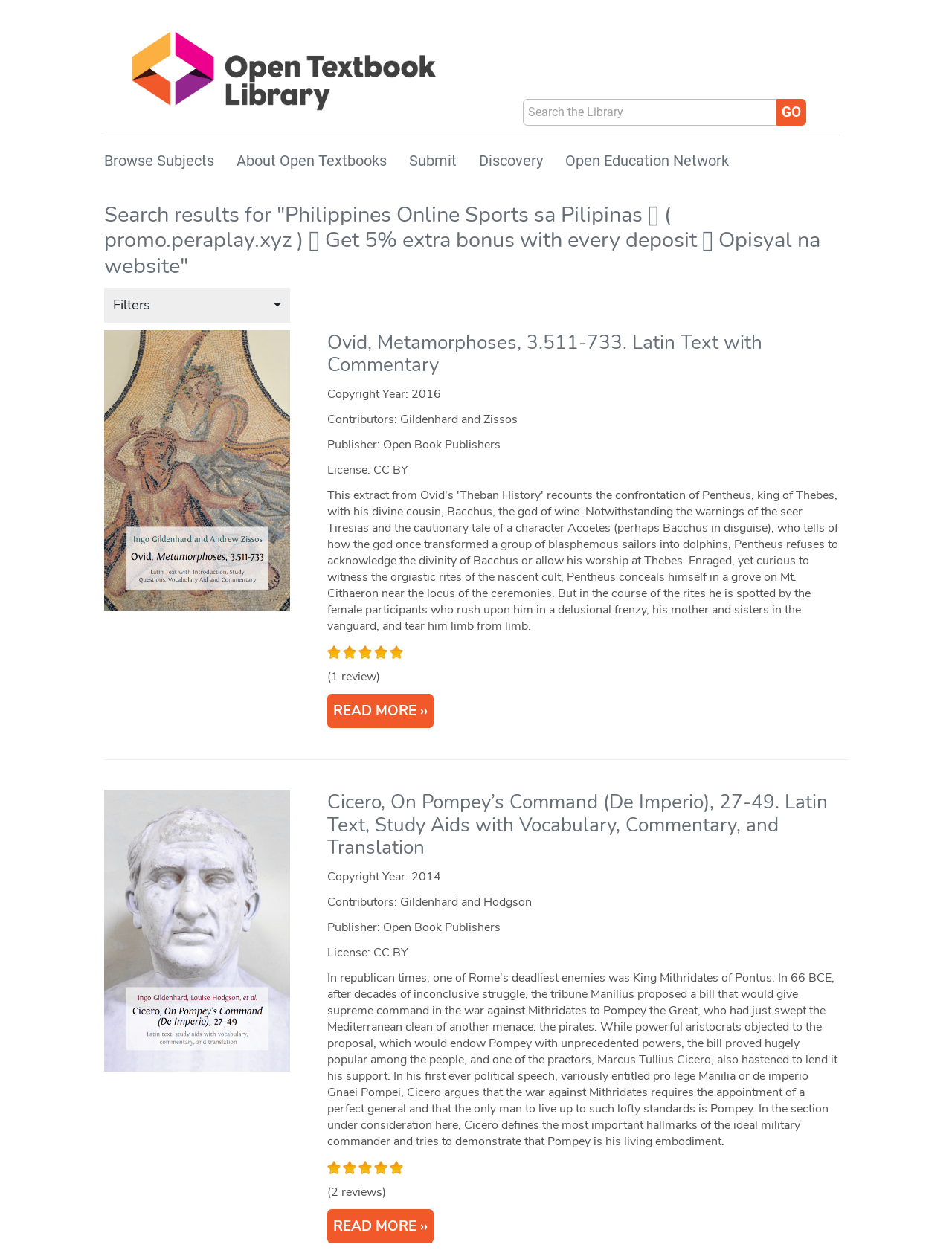Answer the question with a brief word or phrase:
What is the publisher of the first search result?

Open Book Publishers